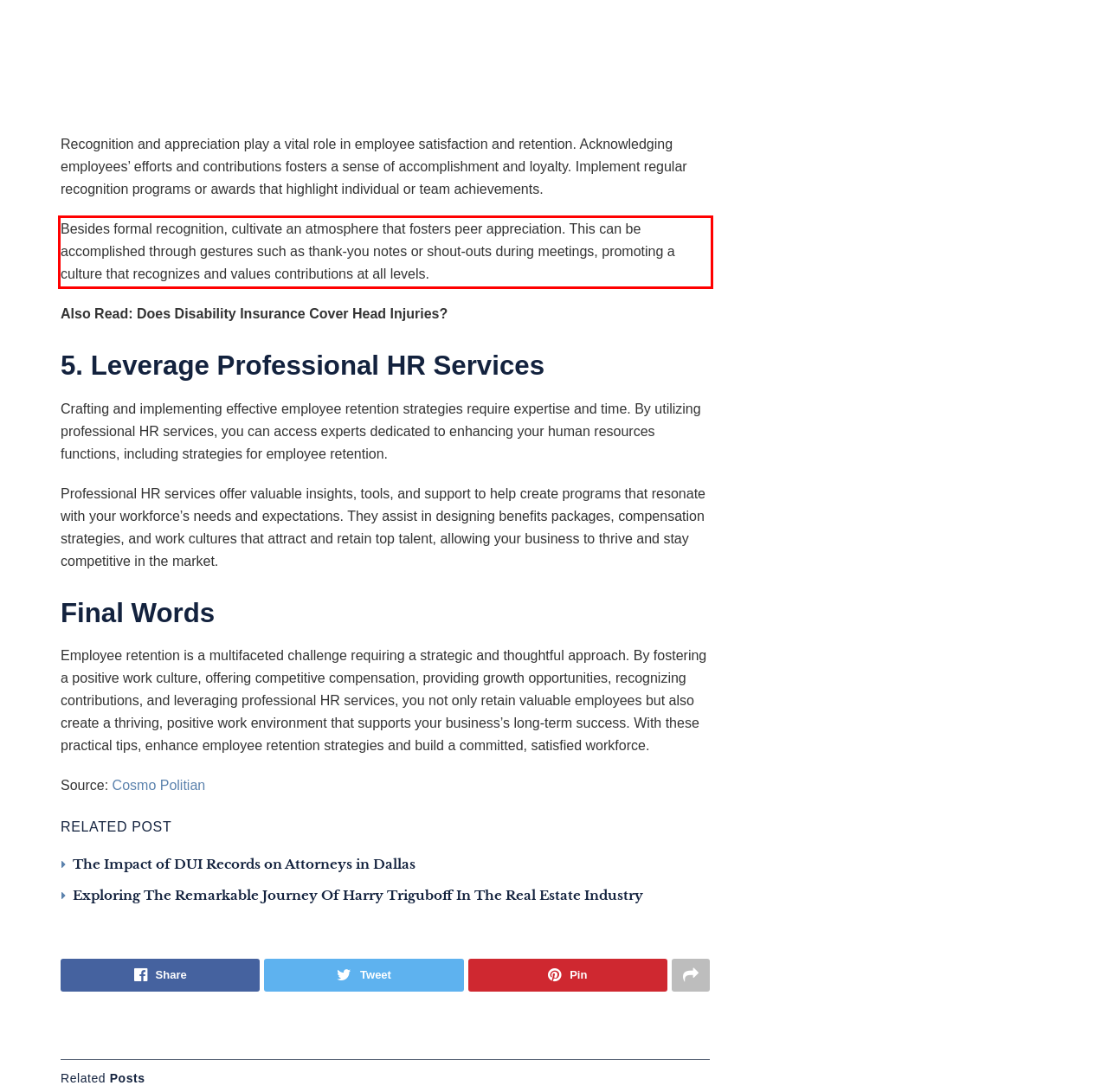Please identify and extract the text from the UI element that is surrounded by a red bounding box in the provided webpage screenshot.

Besides formal recognition, cultivate an atmosphere that fosters peer appreciation. This can be accomplished through gestures such as thank-you notes or shout-outs during meetings, promoting a culture that recognizes and values contributions at all levels.